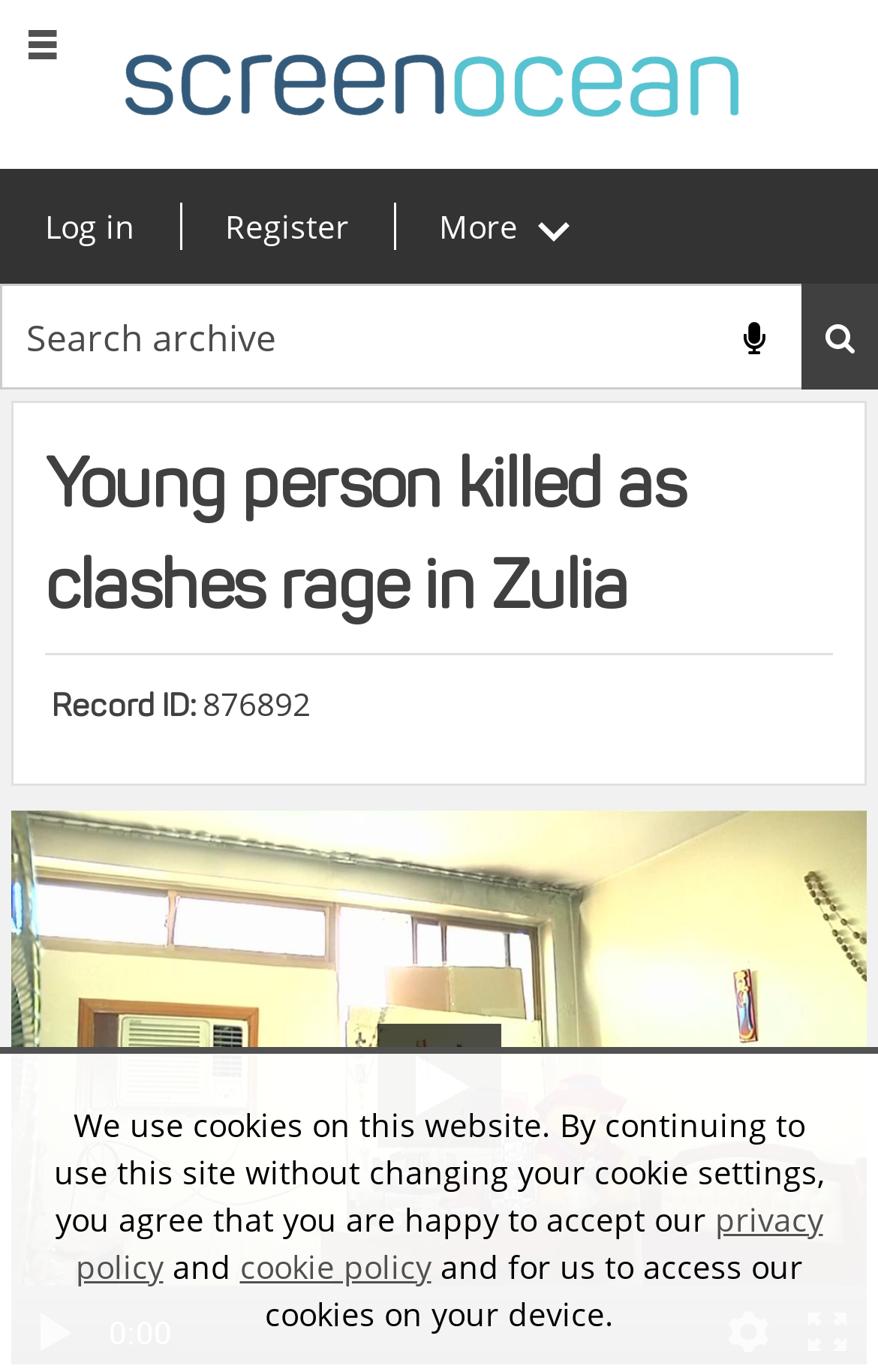Provide the bounding box coordinates of the UI element that matches the description: "Products".

None